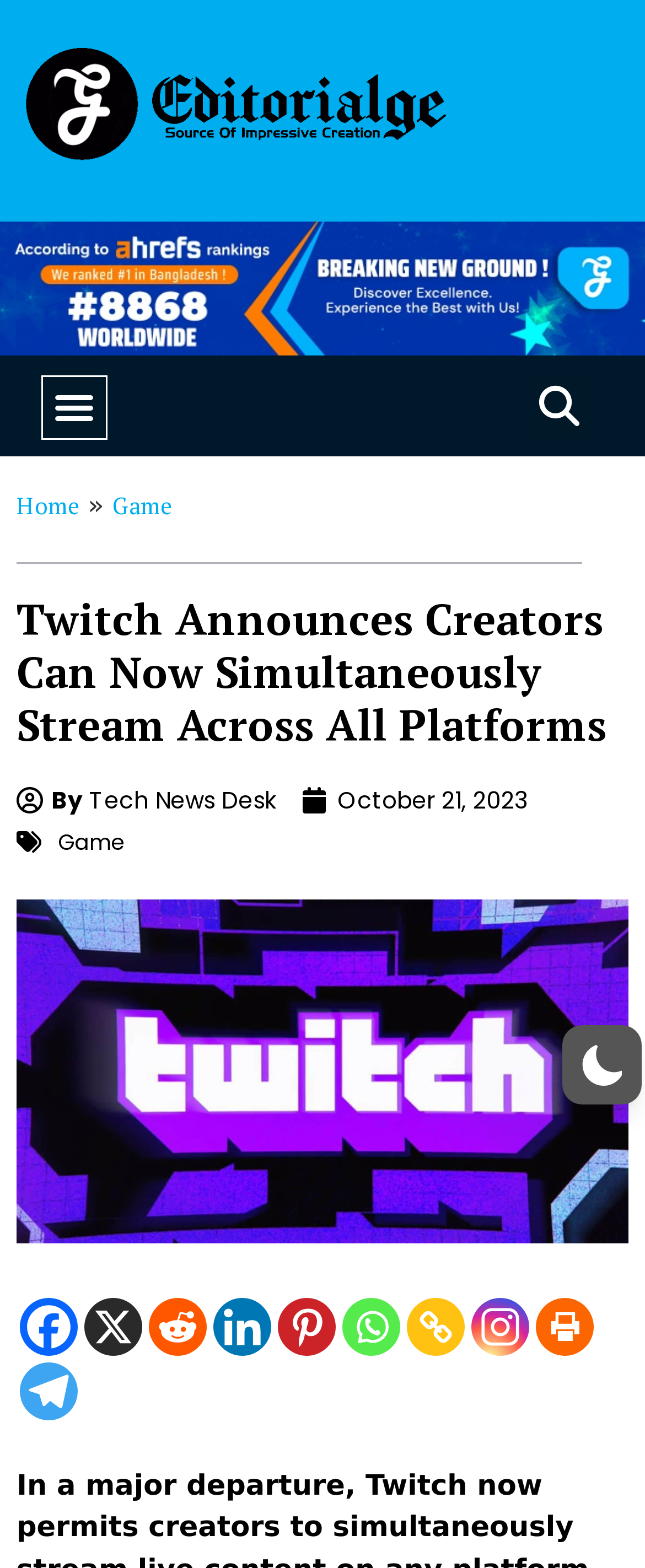Identify the bounding box coordinates of the element to click to follow this instruction: 'Share on Facebook'. Ensure the coordinates are four float values between 0 and 1, provided as [left, top, right, bottom].

[0.031, 0.828, 0.121, 0.865]